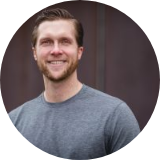What color is Jake Taylor's shirt?
Refer to the image and provide a concise answer in one word or phrase.

Gray